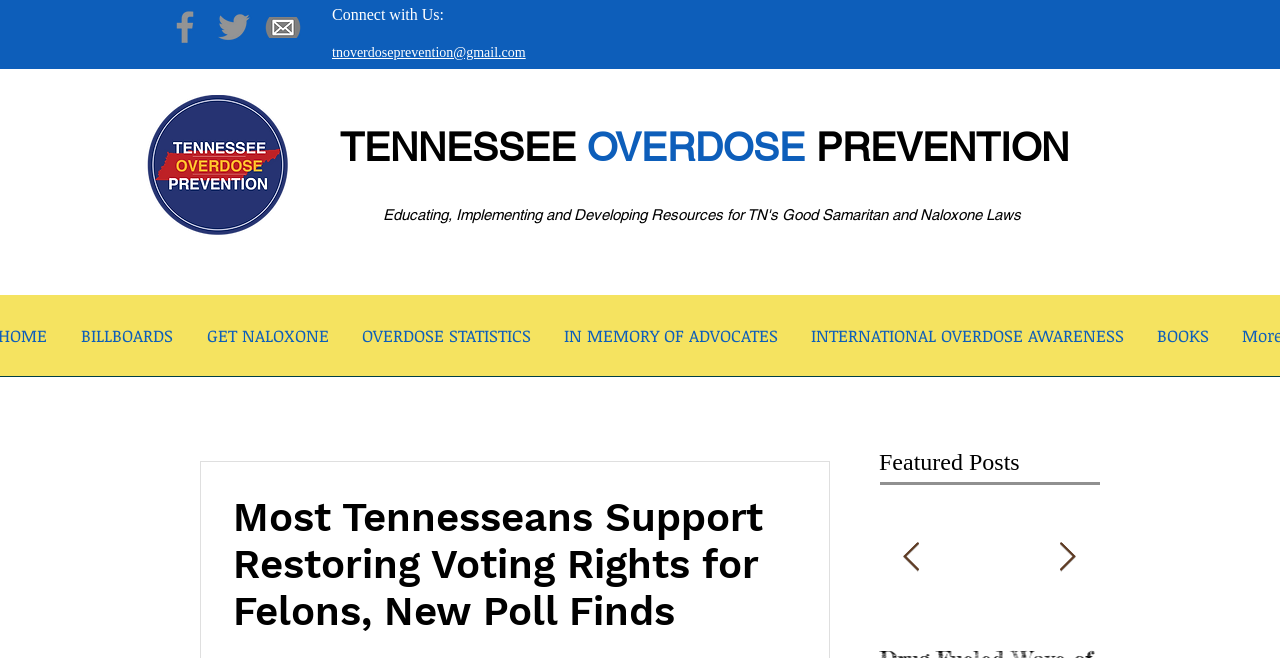Reply to the question with a single word or phrase:
What is the text above the 'BILLBOARDS' link?

Educating, Implementing and Developing Resources for TN's Good Samaritan and Naloxone Laws